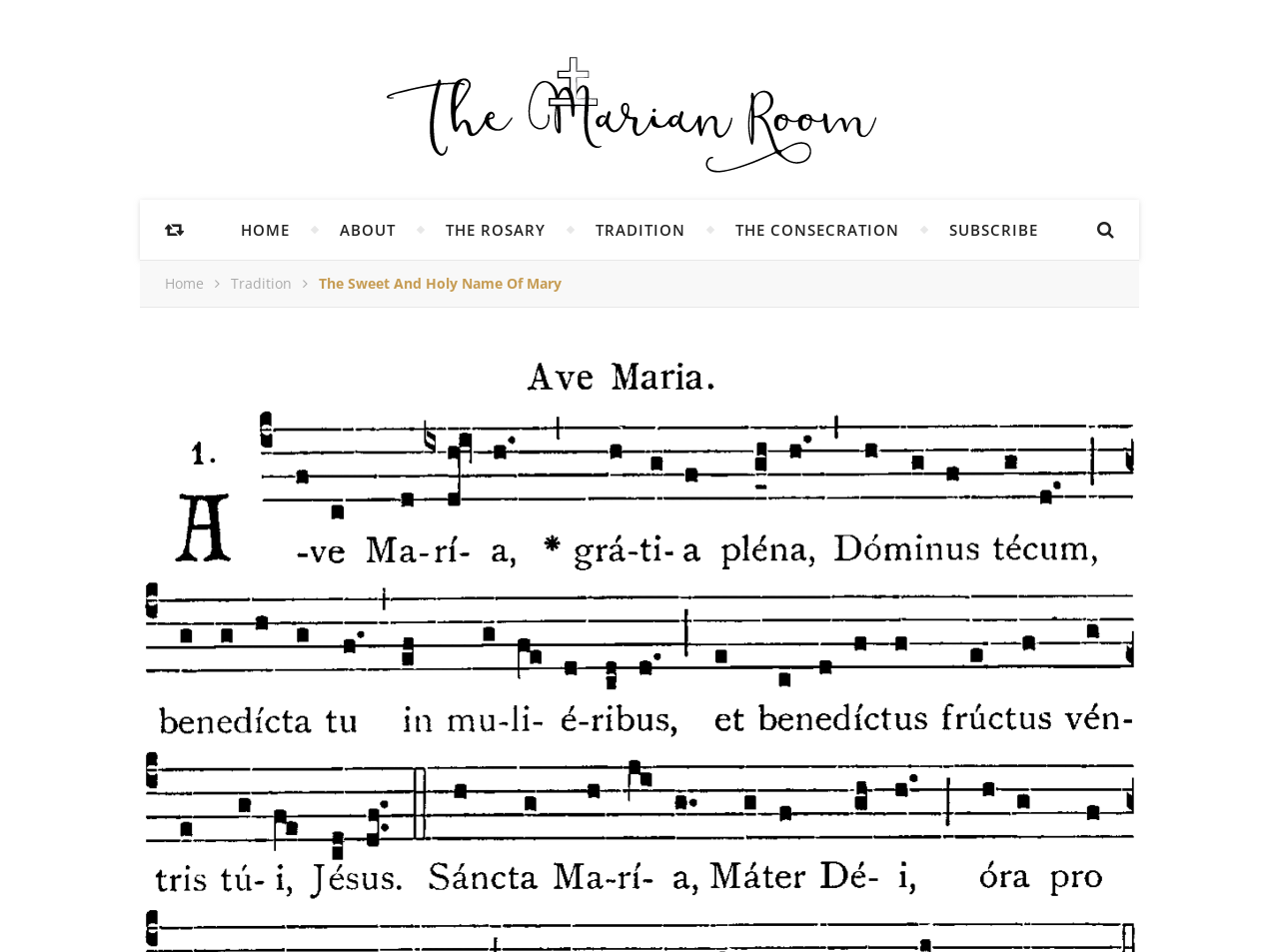Please mark the clickable region by giving the bounding box coordinates needed to complete this instruction: "read about TRADITION".

[0.466, 0.21, 0.536, 0.273]